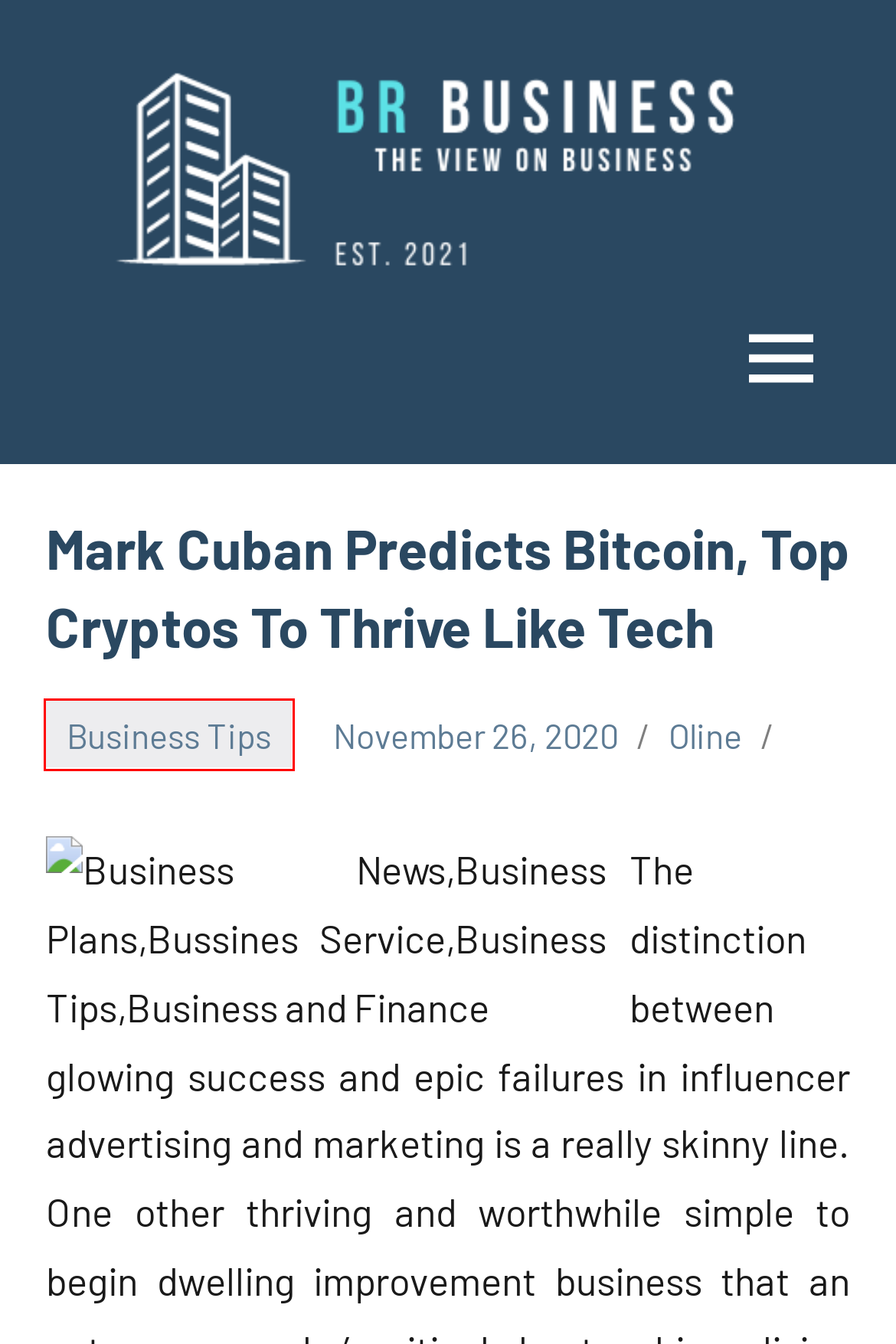Review the screenshot of a webpage that includes a red bounding box. Choose the webpage description that best matches the new webpage displayed after clicking the element within the bounding box. Here are the candidates:
A. widescreen Archives - BR Business
B. How To Write A Enterprise Plan For A Small Business - BR Business
C. contracts Archives - BR Business
D. Business Tips Archives - BR Business
E. BR Business - Business
F. Oline, Author at BR Business
G. profitable Archives - BR Business
H. editor Archives - BR Business

D